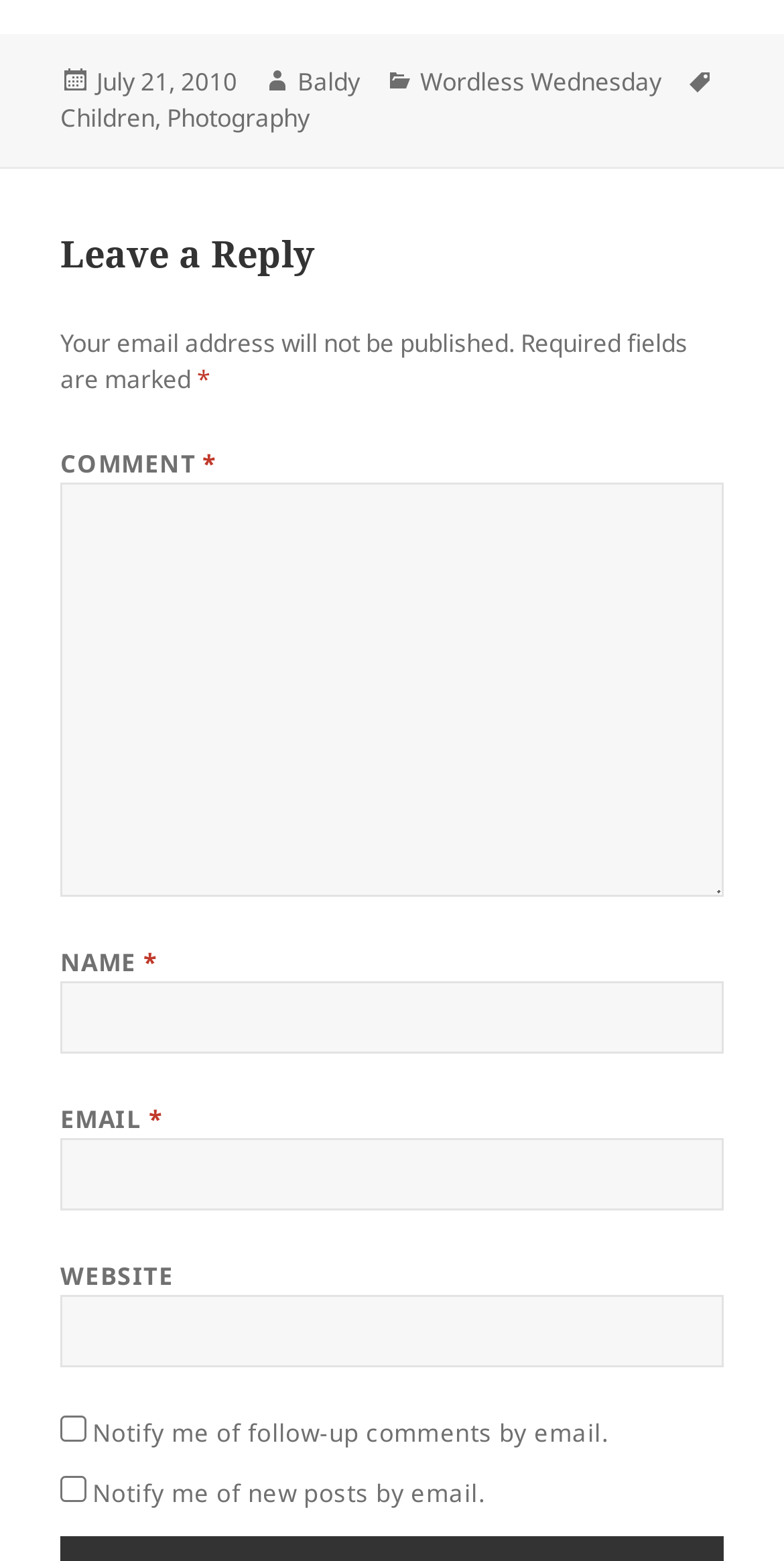Pinpoint the bounding box coordinates of the clickable area necessary to execute the following instruction: "Check the box to notify me of follow-up comments by email". The coordinates should be given as four float numbers between 0 and 1, namely [left, top, right, bottom].

[0.077, 0.907, 0.11, 0.923]